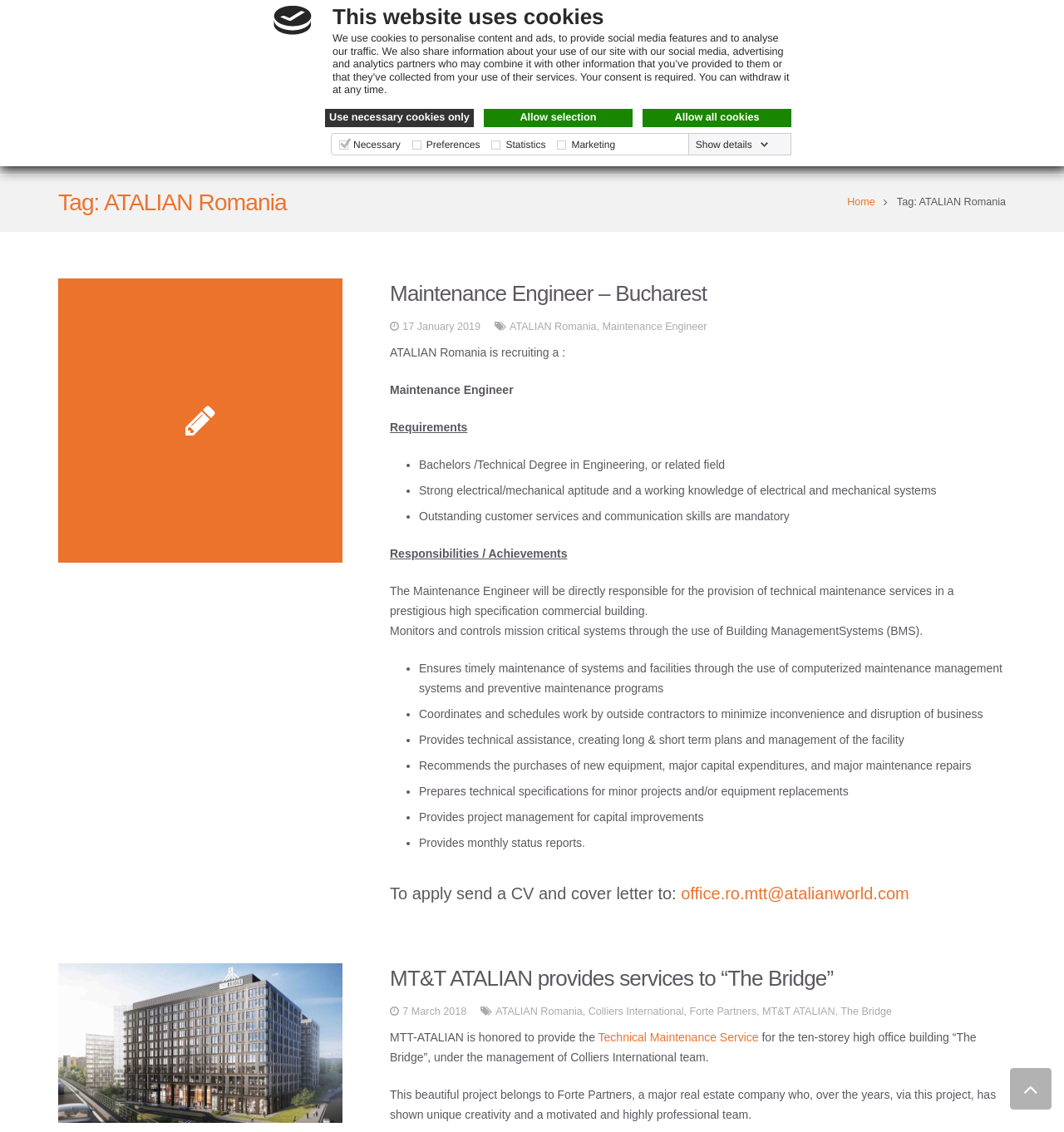Please identify the coordinates of the bounding box for the clickable region that will accomplish this instruction: "View ATALIAN Romania's LinkedIn page".

[0.889, 0.008, 0.917, 0.035]